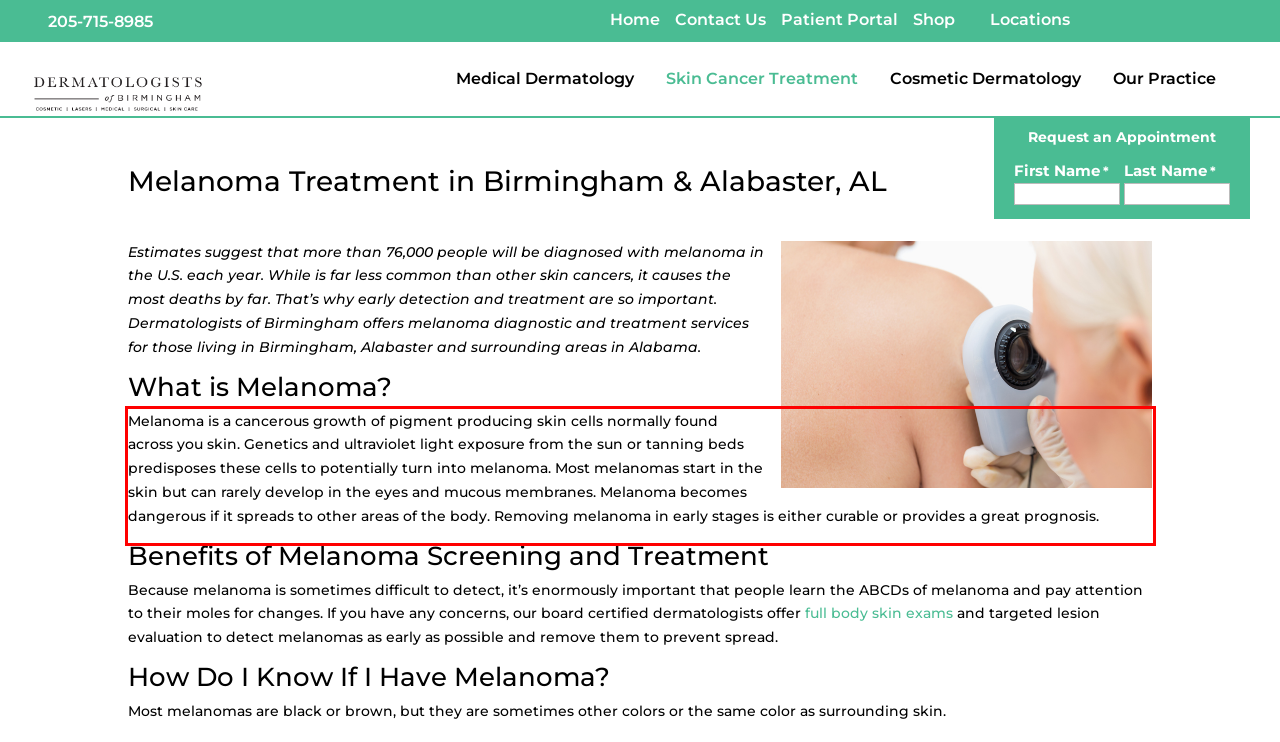You have a screenshot with a red rectangle around a UI element. Recognize and extract the text within this red bounding box using OCR.

Melanoma is a cancerous growth of pigment producing skin cells normally found across you skin. Genetics and ultraviolet light exposure from the sun or tanning beds predisposes these cells to potentially turn into melanoma. Most melanomas start in the skin but can rarely develop in the eyes and mucous membranes. Melanoma becomes dangerous if it spreads to other areas of the body. Removing melanoma in early stages is either curable or provides a great prognosis.